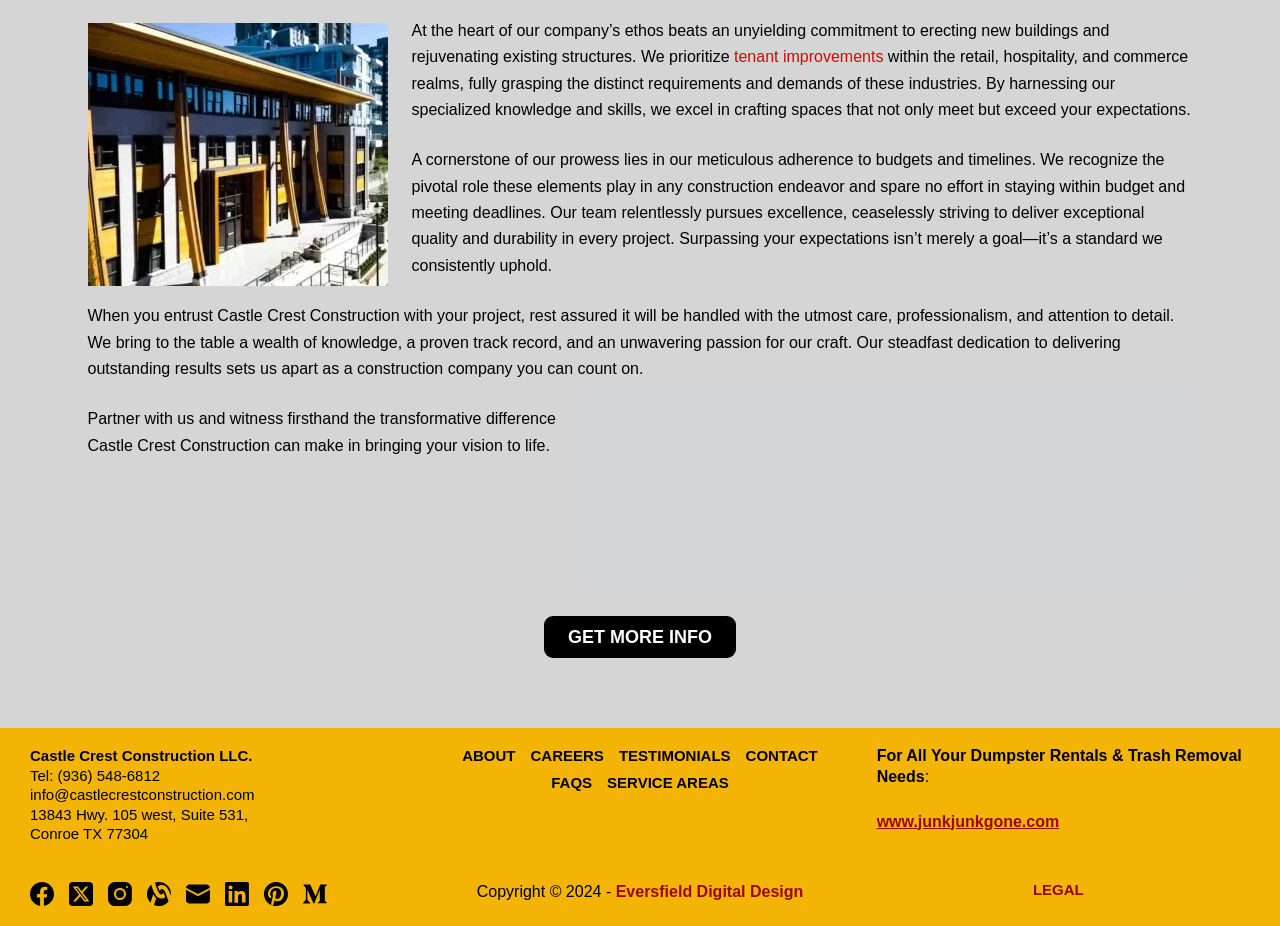How can I get more information about the company?
Please answer the question with as much detail and depth as you can.

The webpage provides a link to get more information about the company, which is written as 'GET MORE INFO' and is located below the main text section.